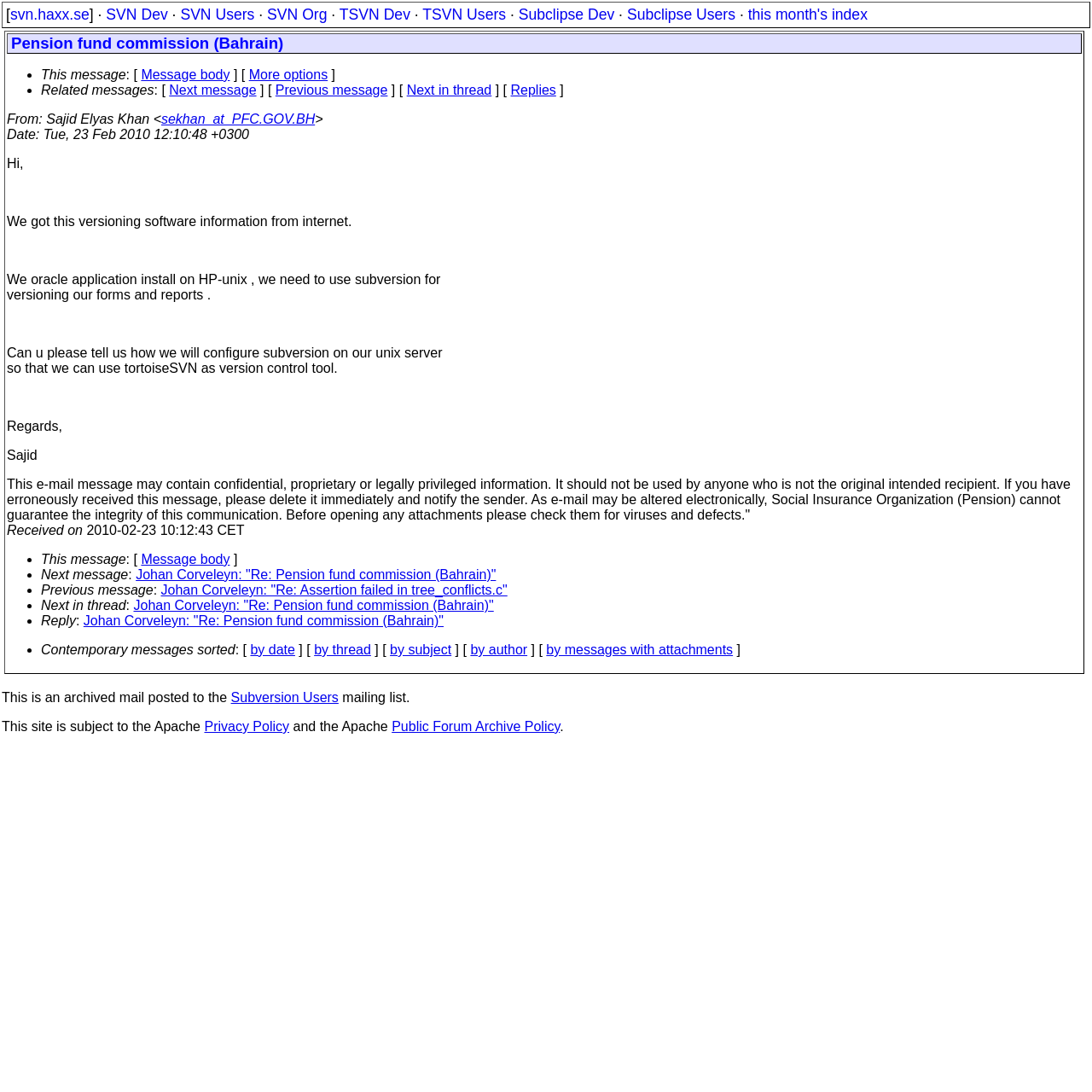Can you specify the bounding box coordinates of the area that needs to be clicked to fulfill the following instruction: "Follow this month's index link"?

[0.685, 0.005, 0.795, 0.021]